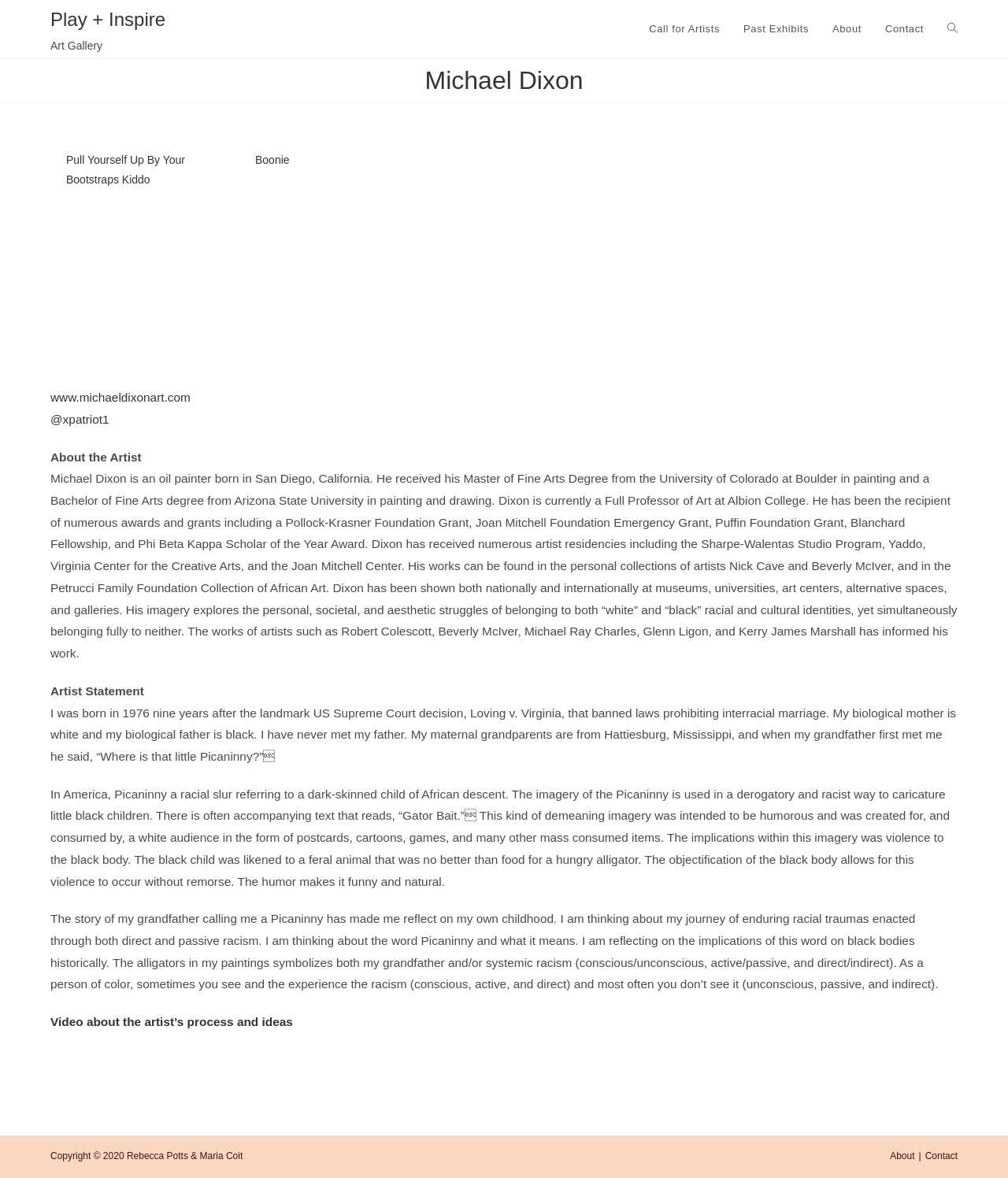What is the name of the foundation that awarded the artist a grant?
Please provide a single word or phrase as your answer based on the screenshot.

Pollock-Krasner Foundation